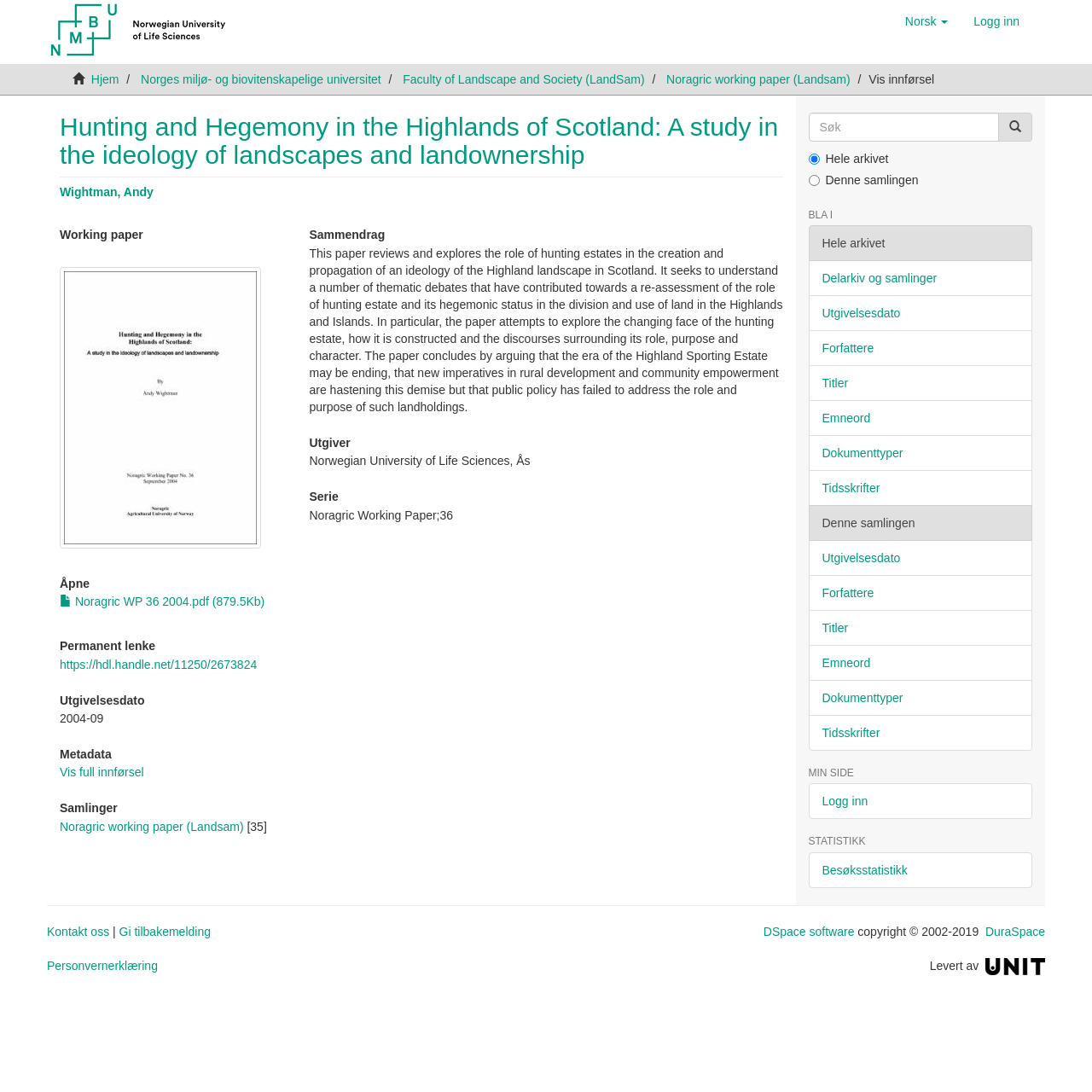Give a succinct answer to this question in a single word or phrase: 
What is the name of the university that published the working paper?

Norwegian University of Life Sciences, Ås